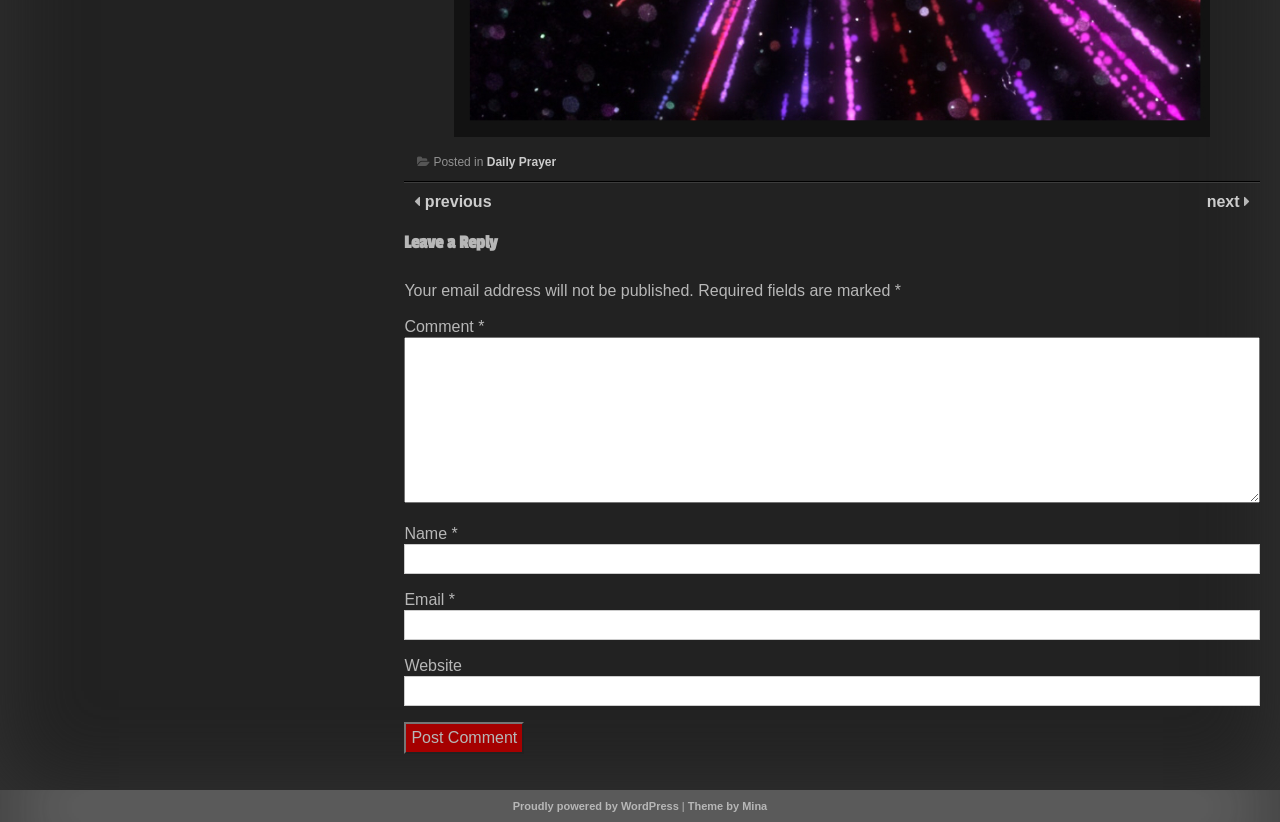Refer to the image and provide a thorough answer to this question:
What is the label of the link that allows users to navigate to the previous page?

The link is located near the top of the page, and its label is 'previous', which suggests that it allows users to navigate to the previous page.